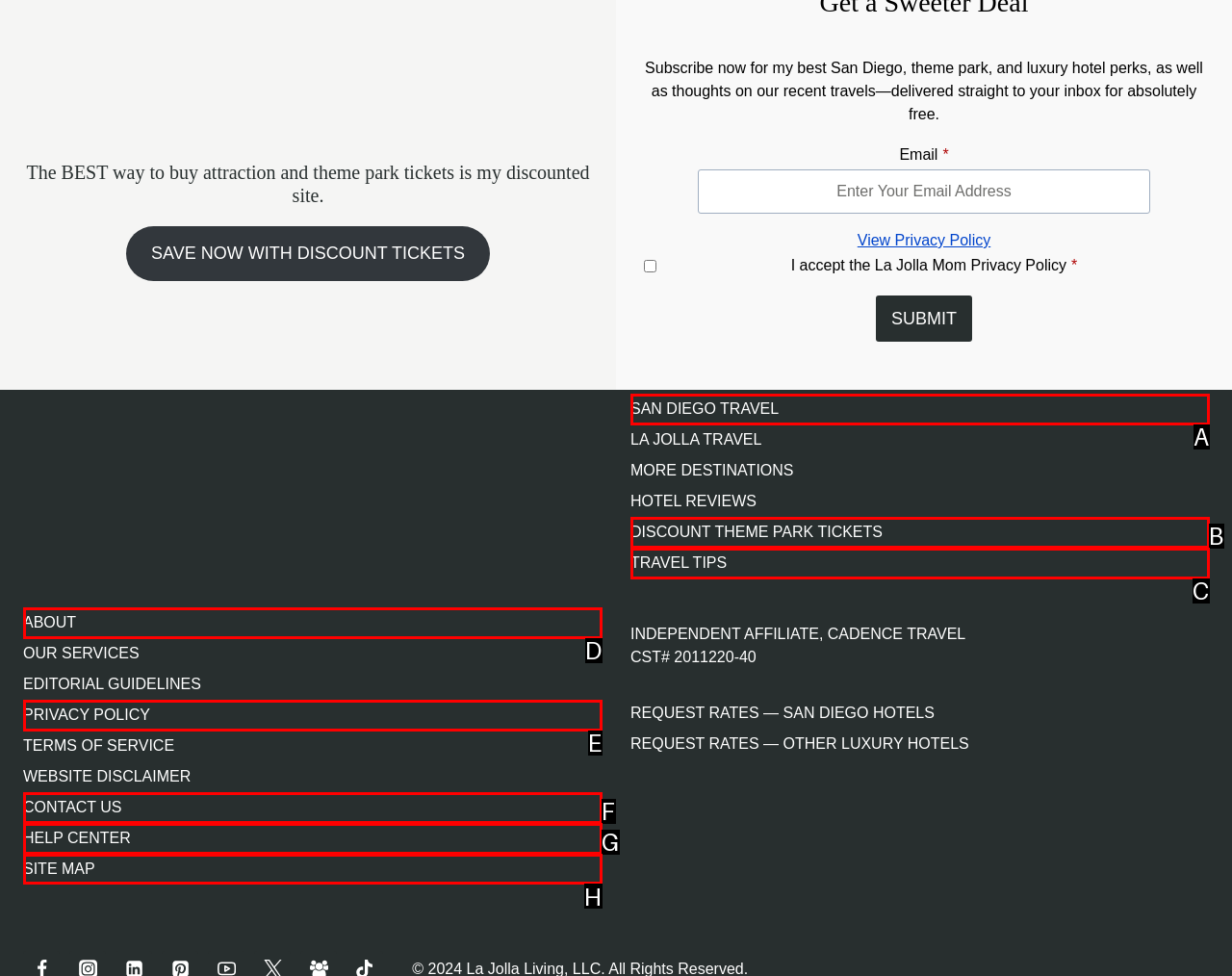Choose the option that matches the following description: ABOUT
Reply with the letter of the selected option directly.

D